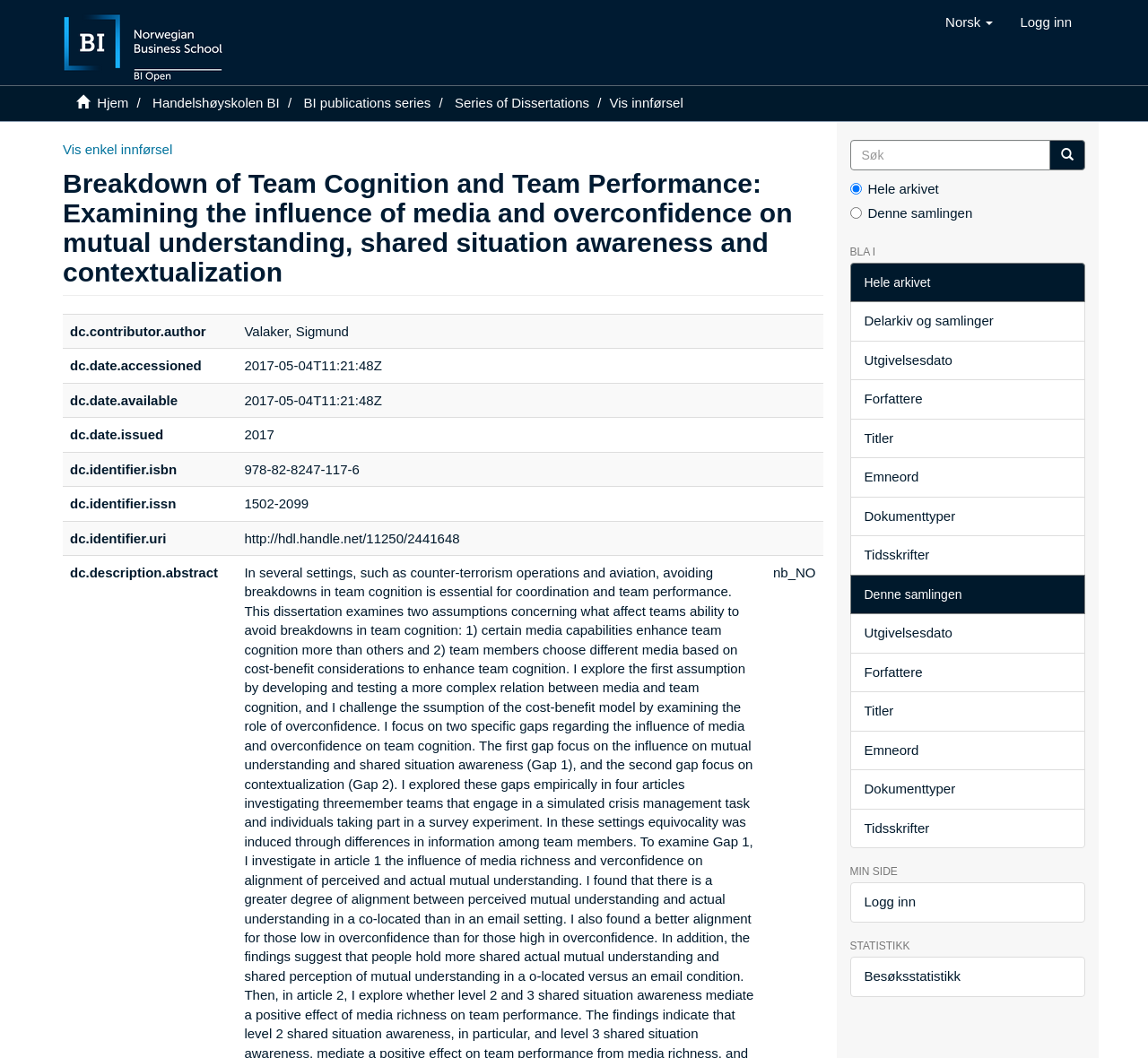What is the current selection for searching?
Look at the image and answer the question using a single word or phrase.

Hele arkivet